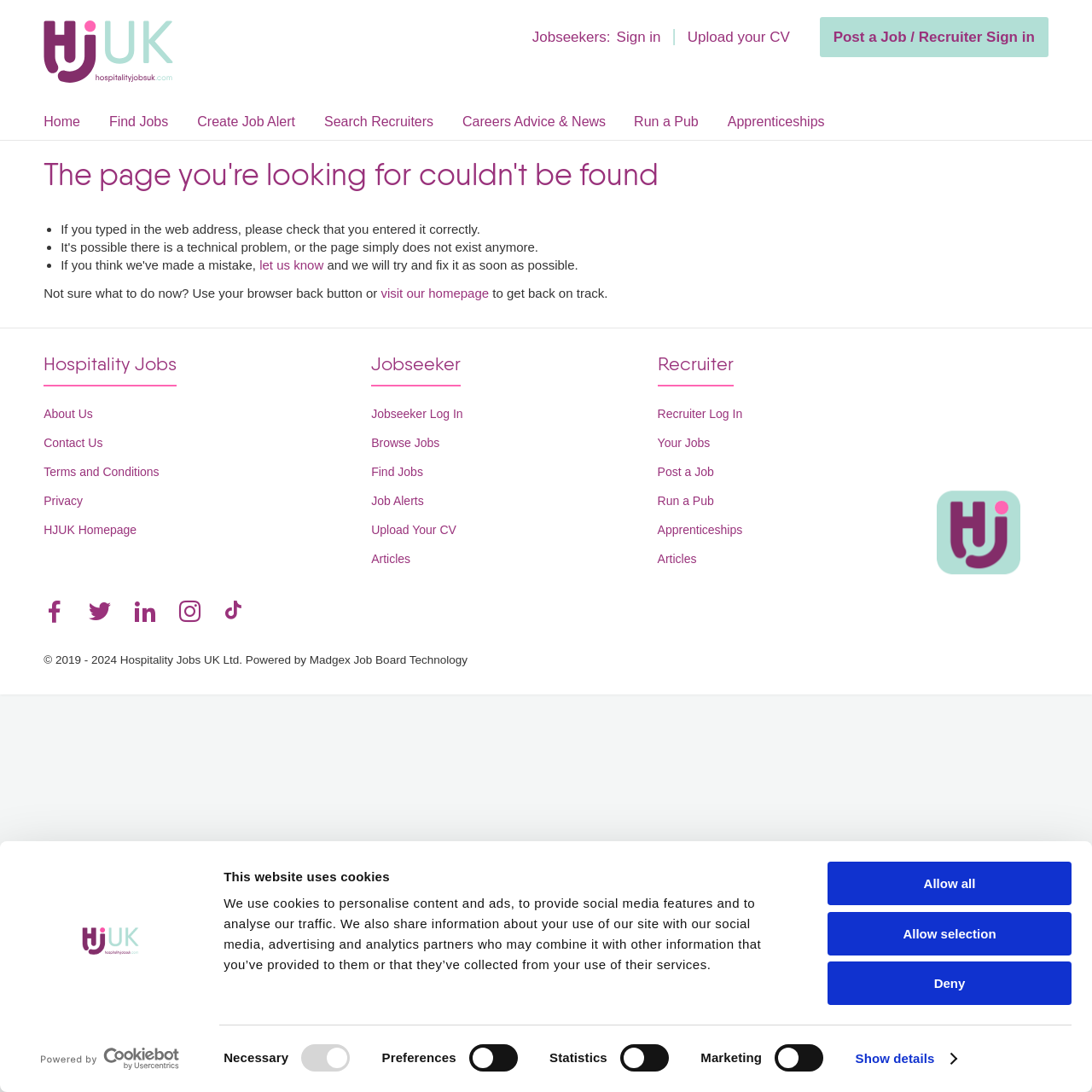Based on the element description: "name="s" placeholder="Search …" title="Search for:"", identify the bounding box coordinates for this UI element. The coordinates must be four float numbers between 0 and 1, listed as [left, top, right, bottom].

None